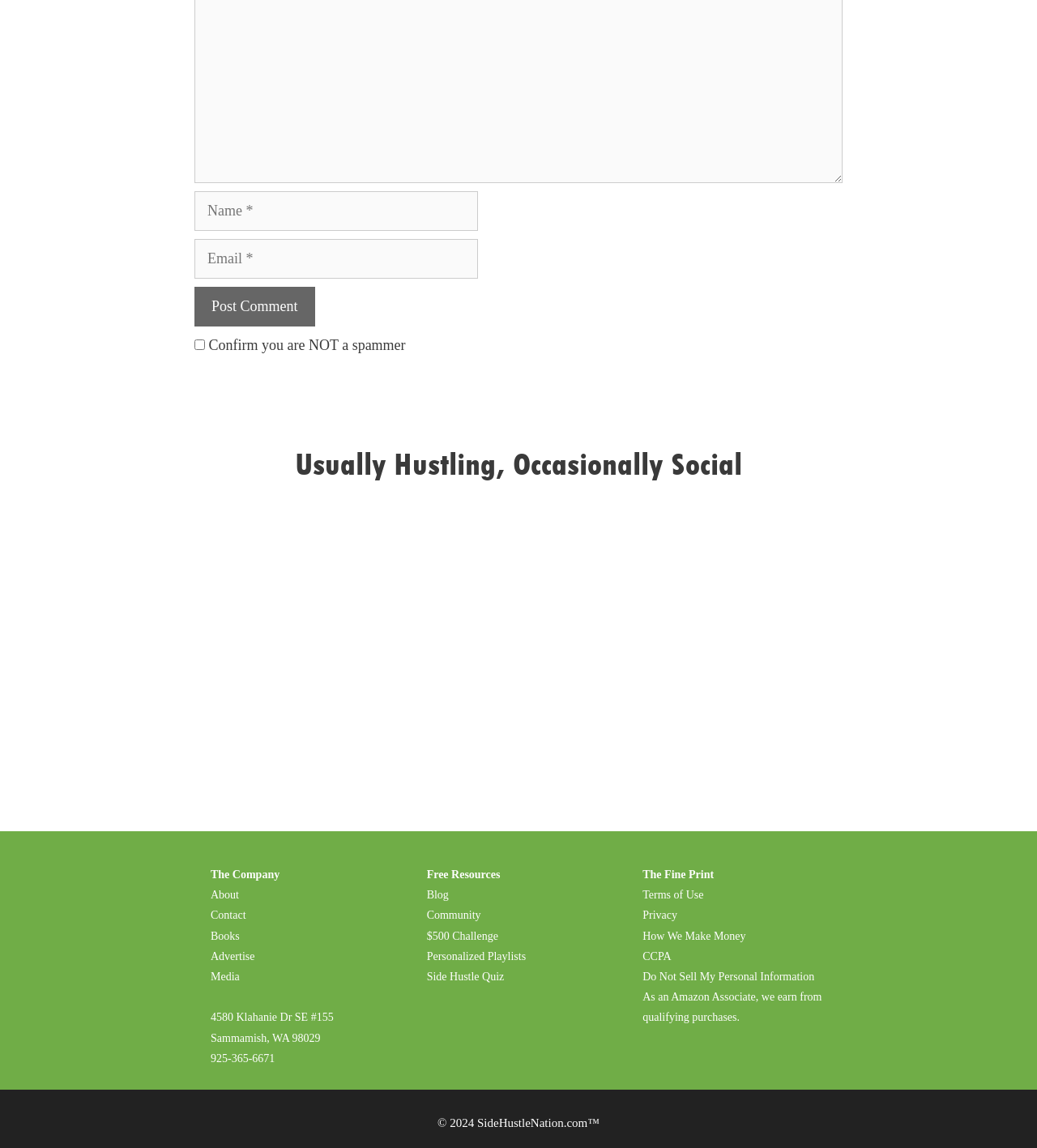How many social media links are provided? Using the information from the screenshot, answer with a single word or phrase.

4